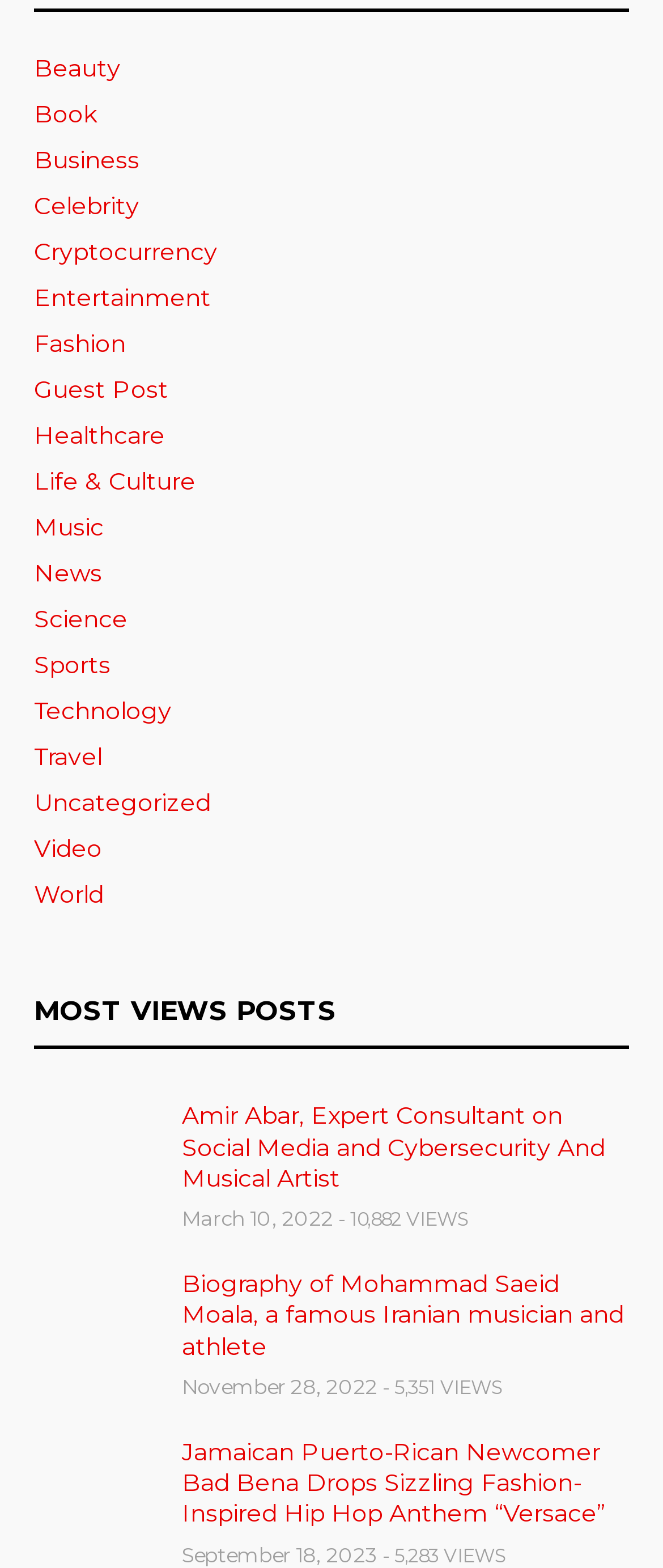Please find the bounding box coordinates in the format (top-left x, top-left y, bottom-right x, bottom-right y) for the given element description. Ensure the coordinates are floating point numbers between 0 and 1. Description: Guest Post

[0.051, 0.237, 0.254, 0.26]